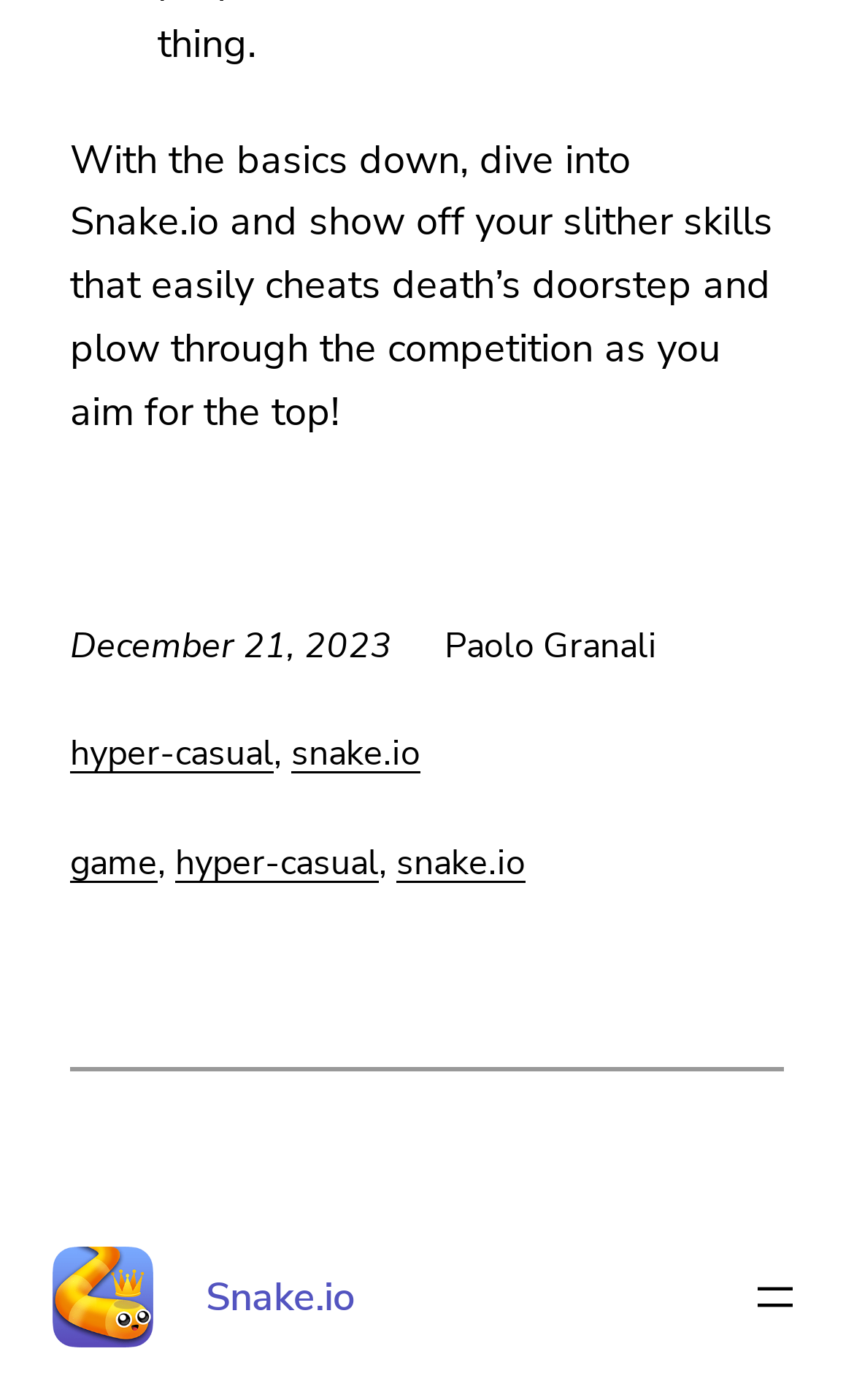Please use the details from the image to answer the following question comprehensively:
What is the purpose of the button in the footer?

The purpose of the button in the footer is to 'Open menu' which can be found in the button's description 'Open menu' located in the footer navigation.